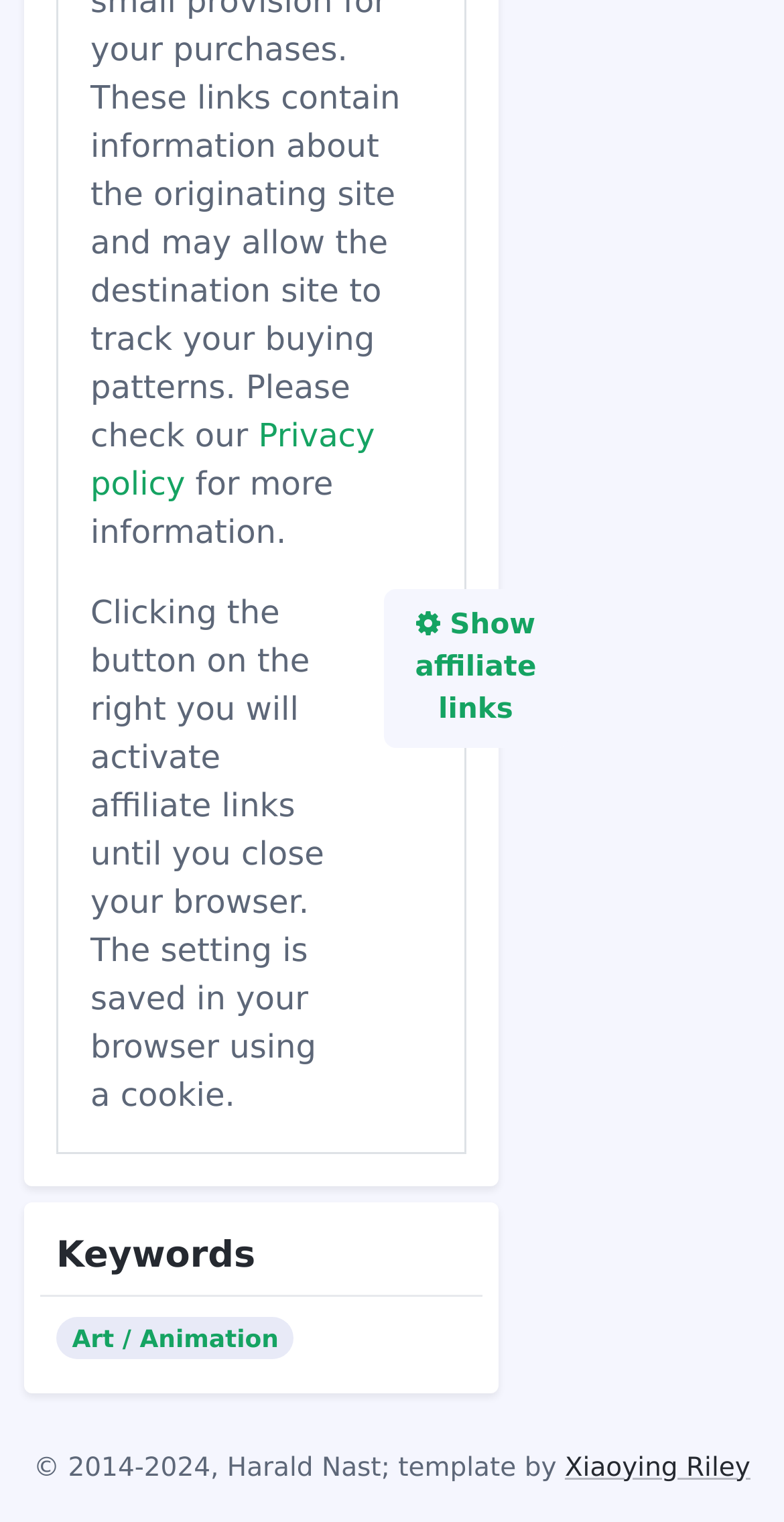Carefully examine the image and provide an in-depth answer to the question: What is the category of the 'Art / Animation' link?

The 'Art / Animation' link is categorized under 'Keywords', as it is placed below the 'Keywords' heading on the webpage.